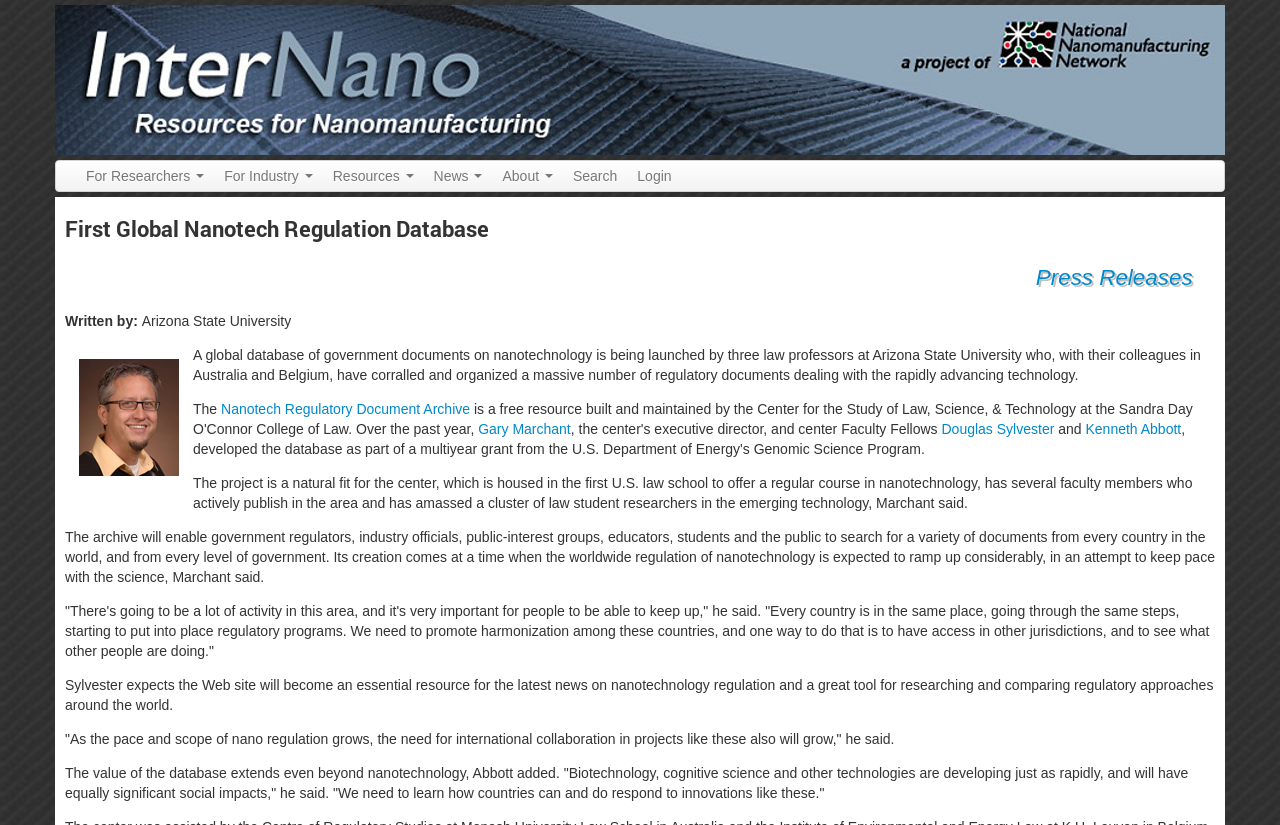Locate the bounding box coordinates of the area where you should click to accomplish the instruction: "Search for something".

[0.44, 0.194, 0.49, 0.23]